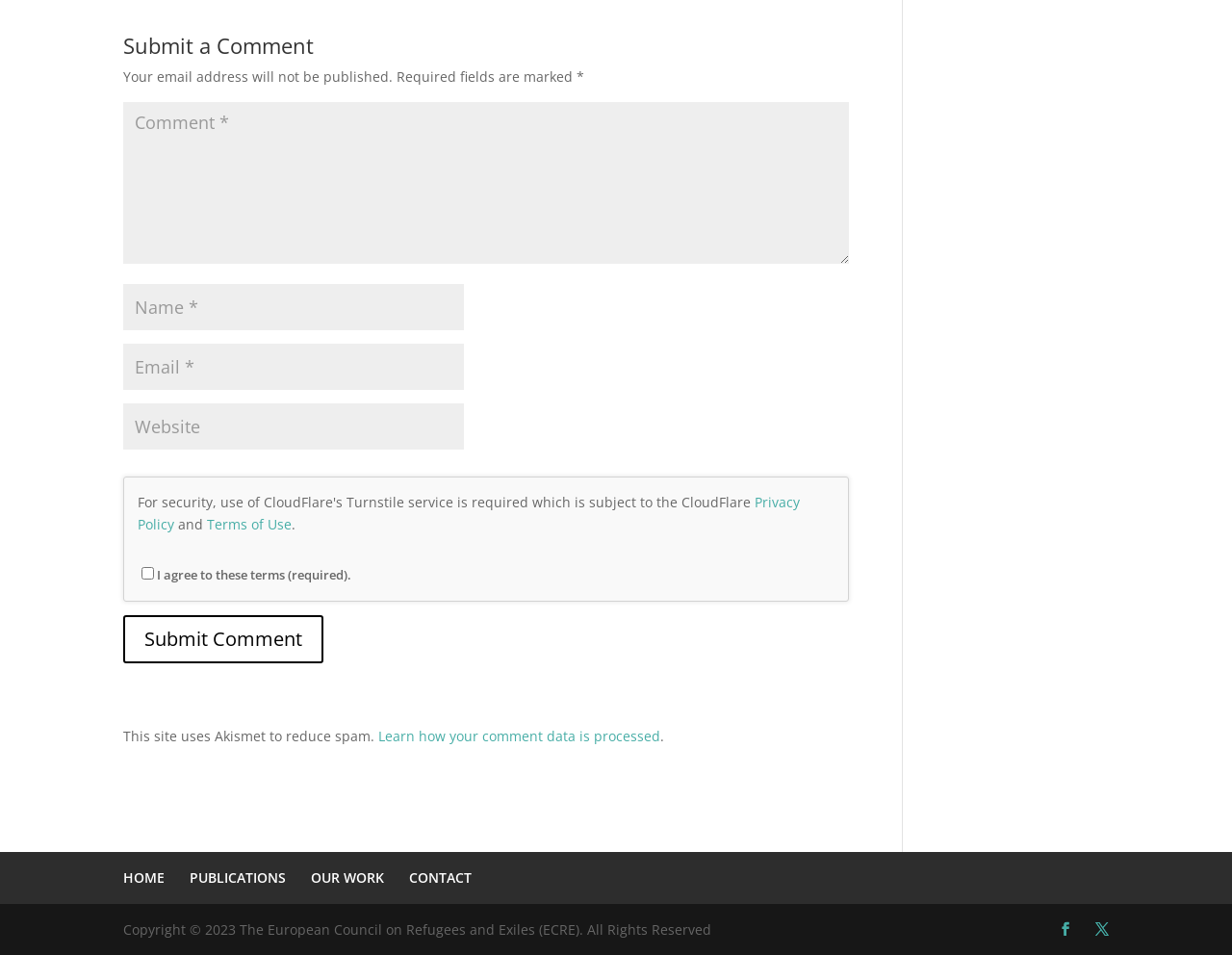Extract the bounding box coordinates for the HTML element that matches this description: "Privacy Policy". The coordinates should be four float numbers between 0 and 1, i.e., [left, top, right, bottom].

[0.112, 0.516, 0.649, 0.559]